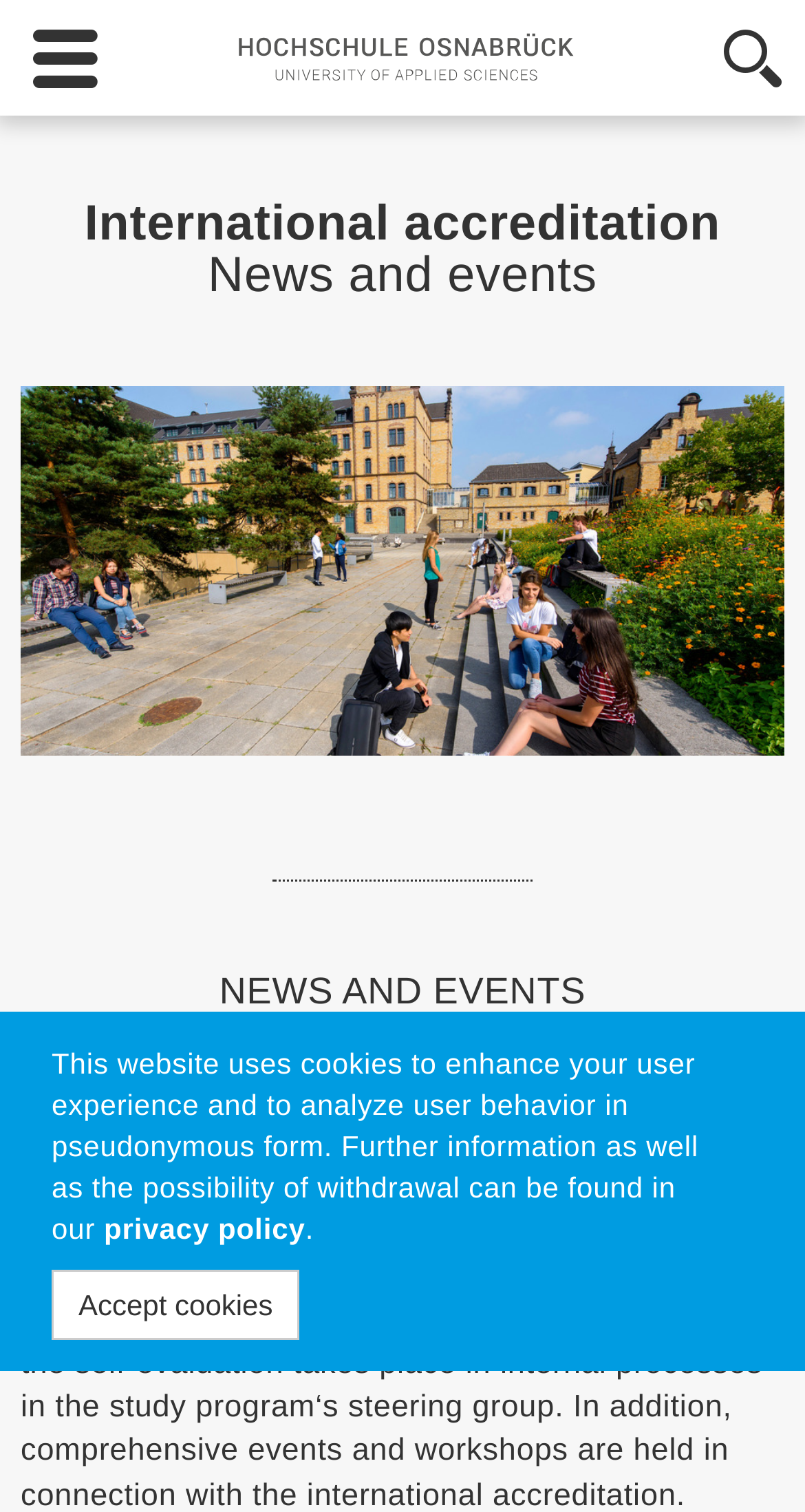Based on the element description: "privacy policy", identify the UI element and provide its bounding box coordinates. Use four float numbers between 0 and 1, [left, top, right, bottom].

[0.129, 0.802, 0.379, 0.823]